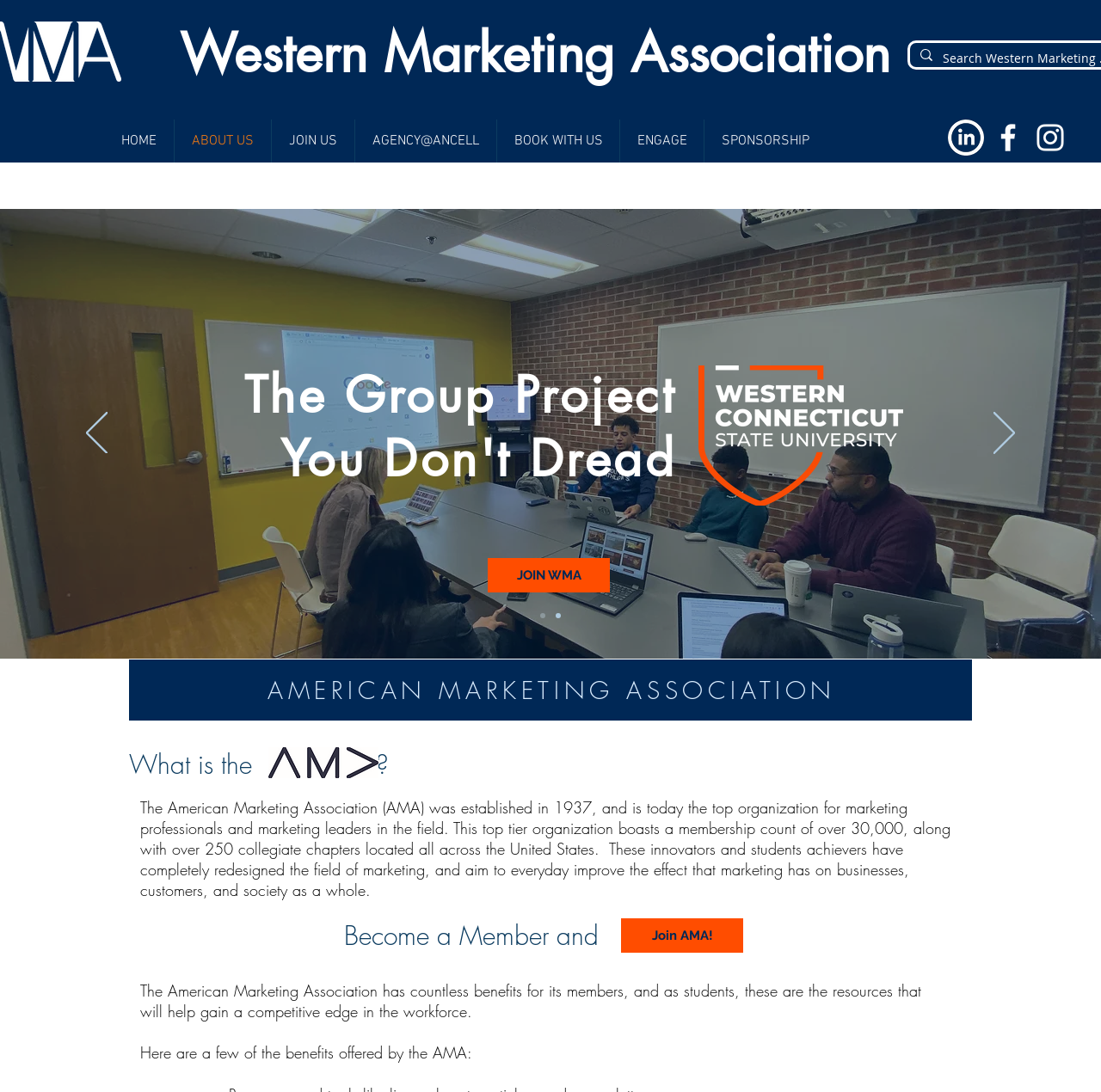What is the purpose of the 'JOIN WMA' button?
Please provide a detailed and comprehensive answer to the question.

I found the answer by analyzing the context of the 'JOIN WMA' button. It is located in the slideshow region, which suggests that it is related to the Western Marketing Association. The button's text and location imply that its purpose is to allow users to join WMA.